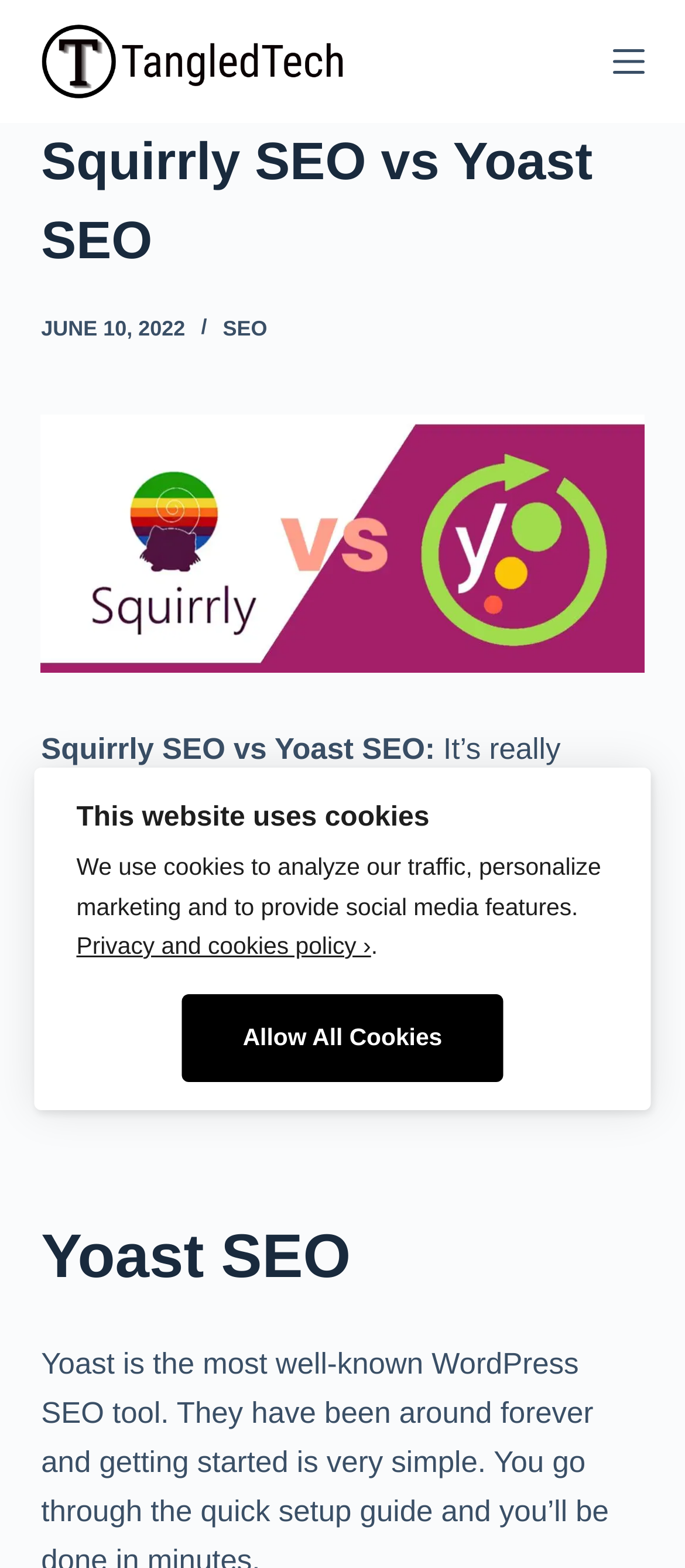Provide a brief response in the form of a single word or phrase:
What type of plugins are Squirrly SEO and Yoast SEO?

WordPress plugins